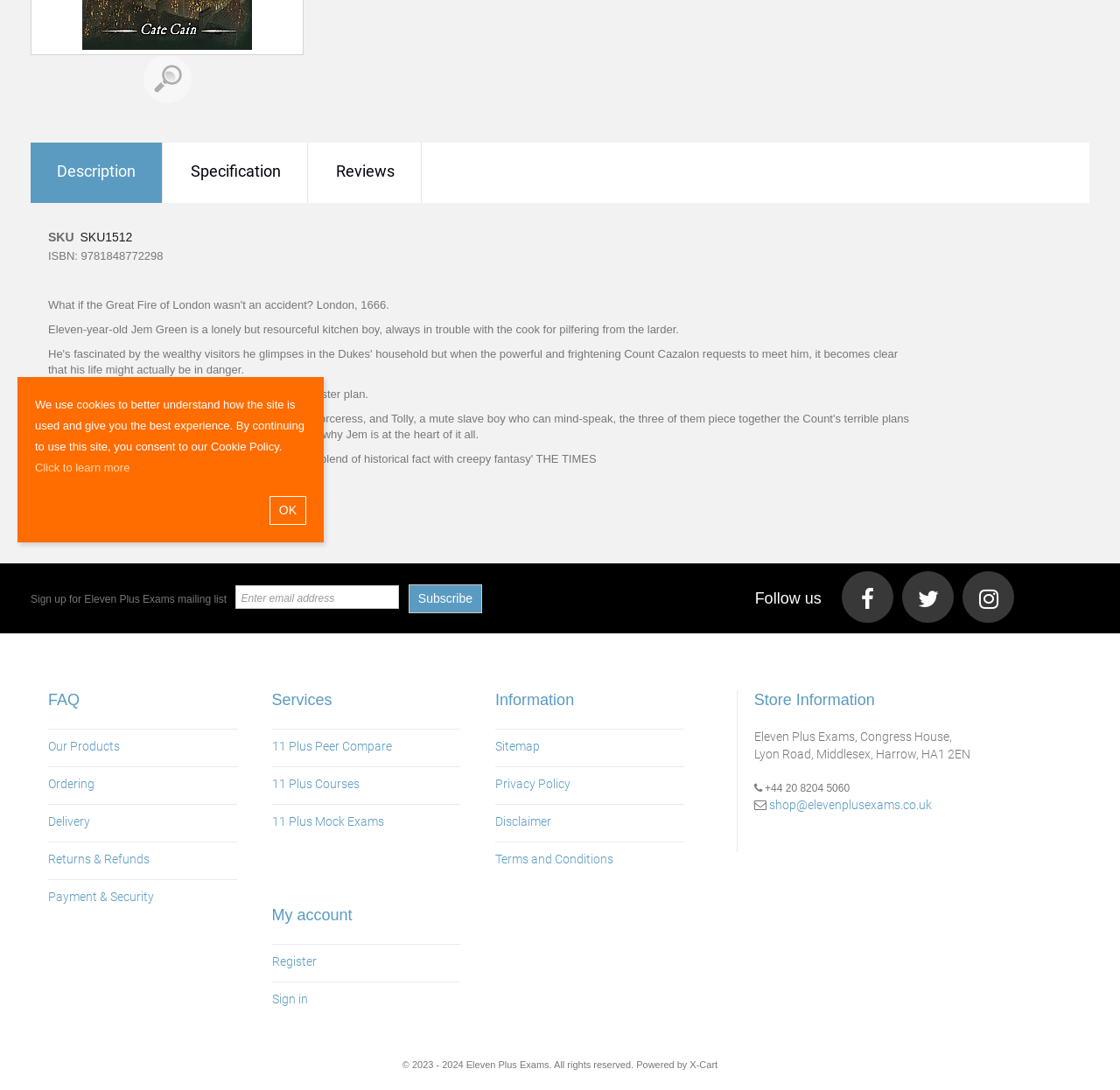Determine the bounding box coordinates for the UI element matching this description: "Terms and Conditions".

[0.442, 0.782, 0.548, 0.795]